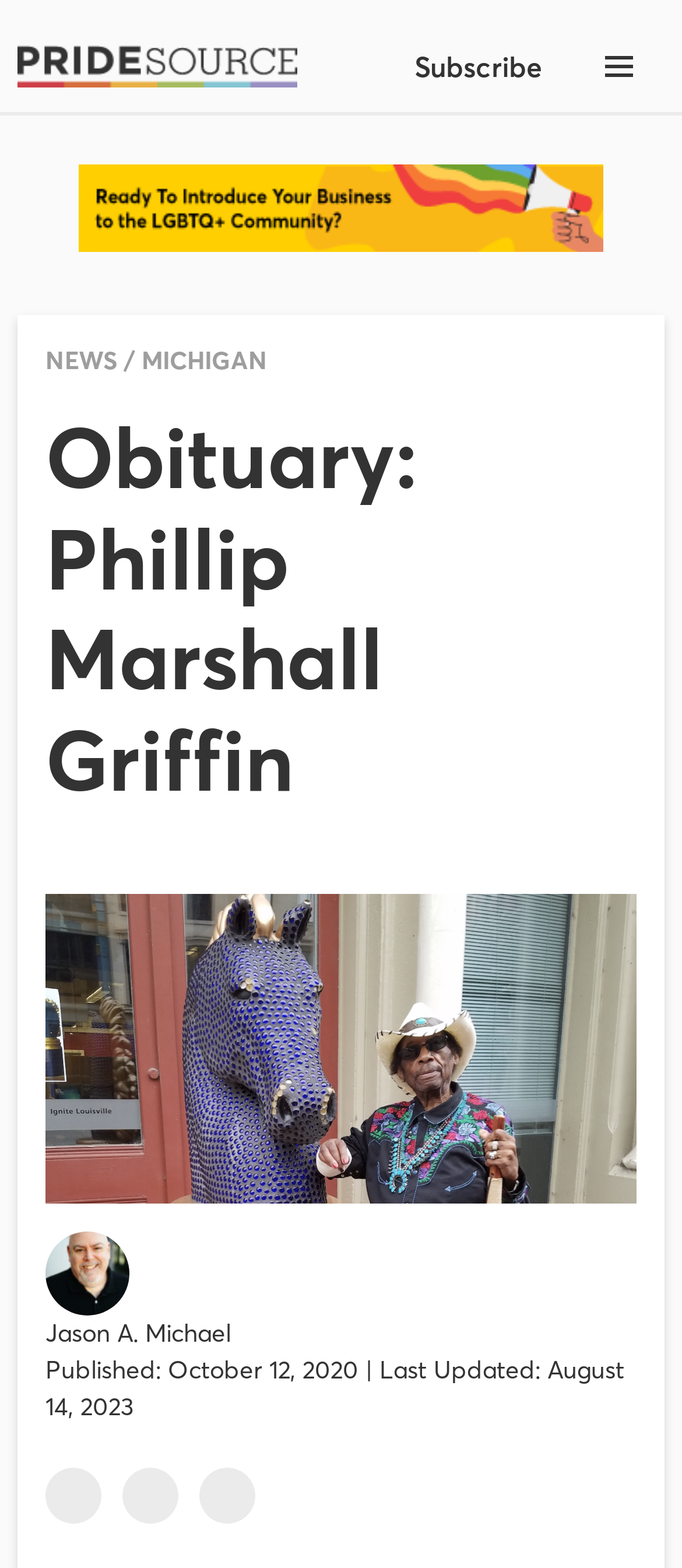Identify and provide the text of the main header on the webpage.

Obituary: Phillip Marshall Griffin